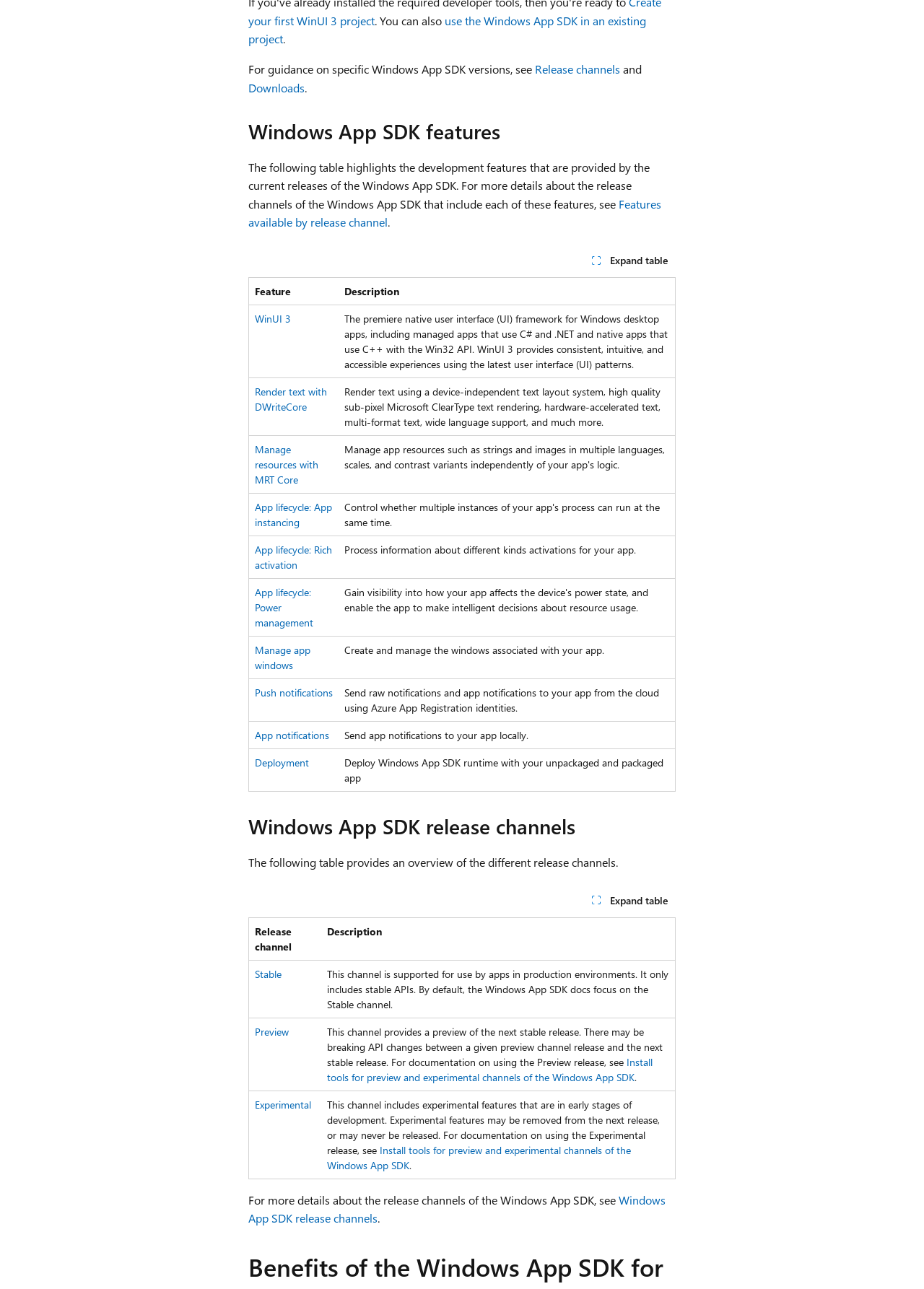Predict the bounding box coordinates of the area that should be clicked to accomplish the following instruction: "Expand table". The bounding box coordinates should consist of four float numbers between 0 and 1, i.e., [left, top, right, bottom].

[0.631, 0.689, 0.731, 0.707]